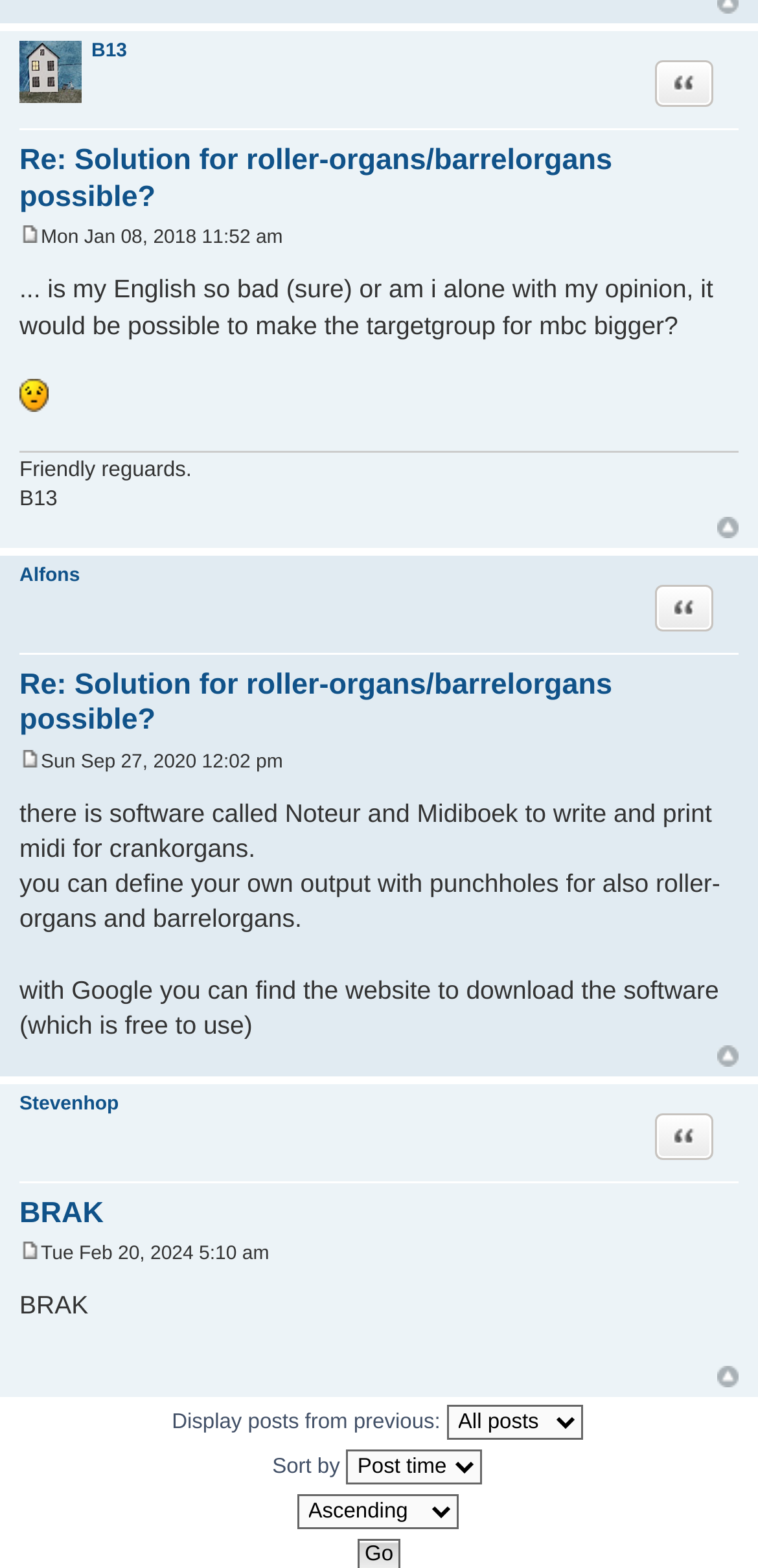How many users have posted in this discussion?
Using the information from the image, give a concise answer in one word or a short phrase.

At least 3